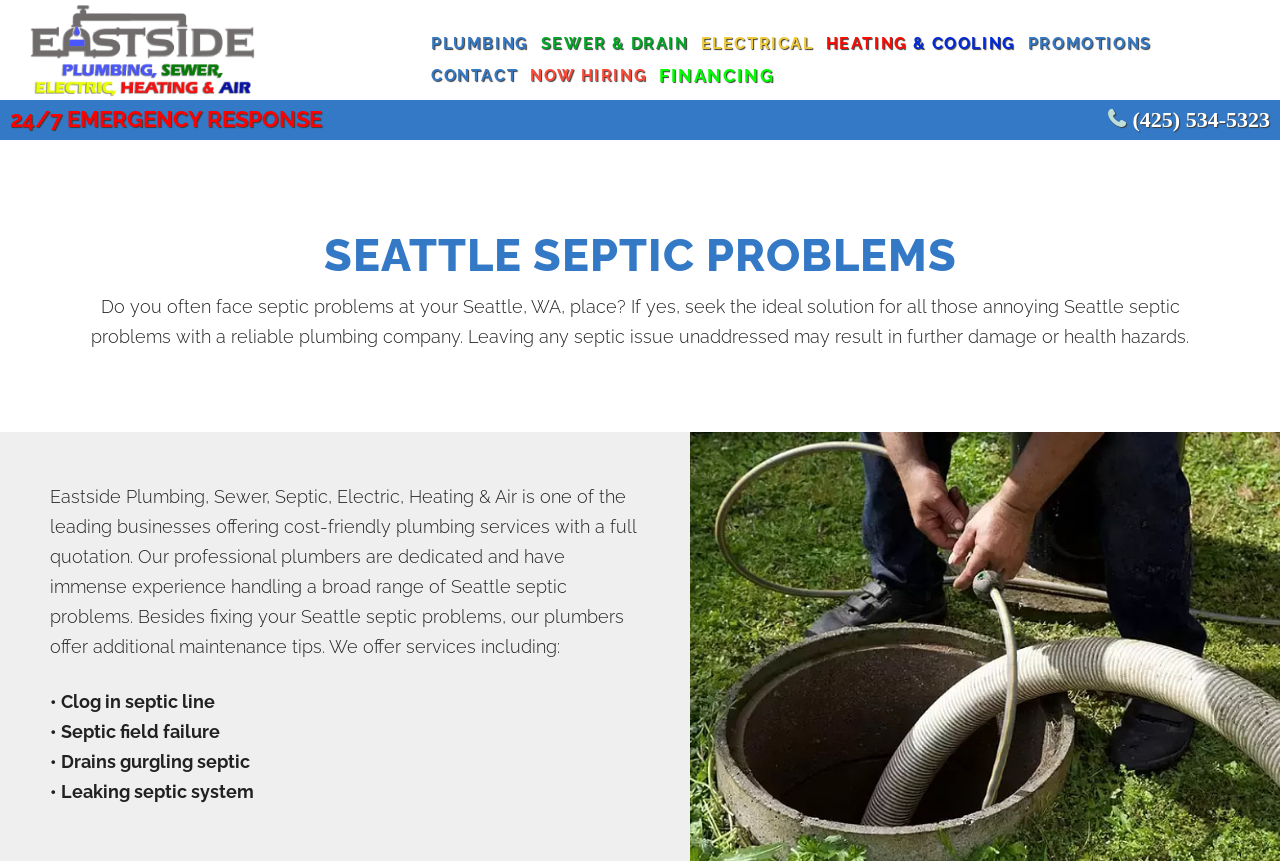What services do they offer?
Using the image as a reference, answer the question with a short word or phrase.

plumbing services